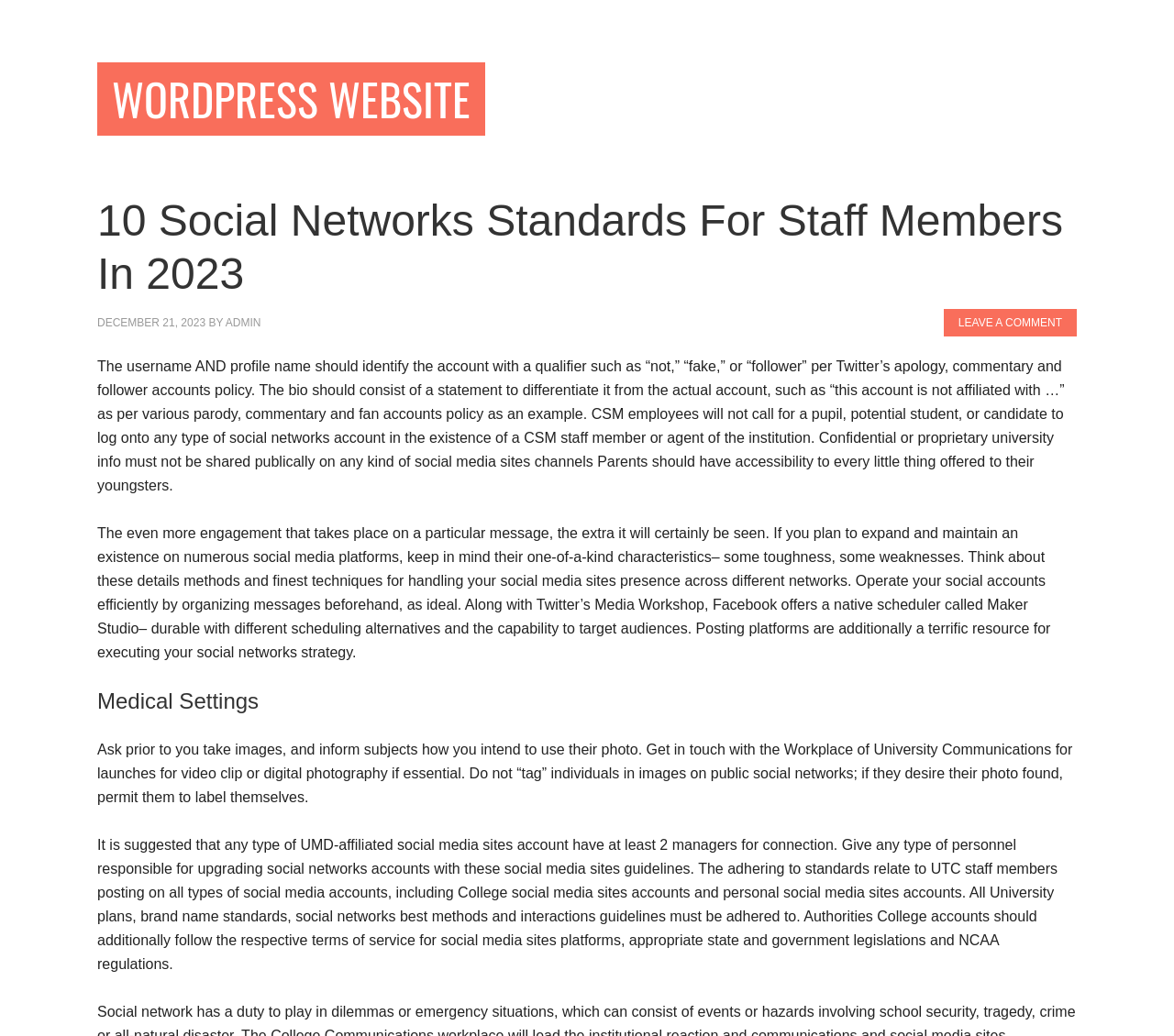Why is it important to consider the unique characteristics of each social media platform?
Give a detailed explanation using the information visible in the image.

The webpage suggests that considering the unique characteristics of each social media platform is important if you plan to grow and maintain a presence on multiple social media platforms, which implies that understanding each platform's strengths and weaknesses is crucial for a successful social media strategy.